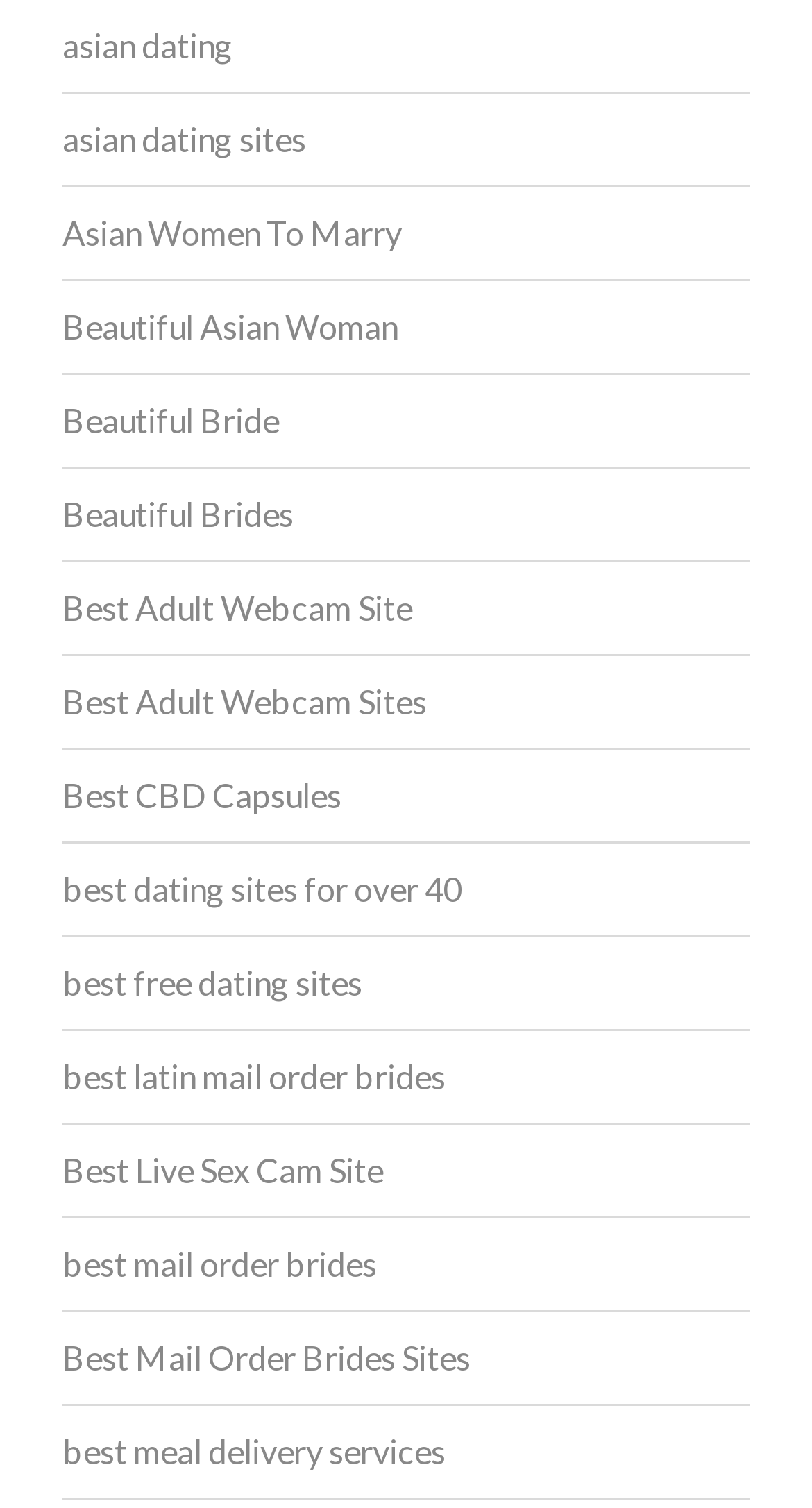Pinpoint the bounding box coordinates of the element to be clicked to execute the instruction: "click on 'asian dating'".

[0.077, 0.014, 0.287, 0.047]